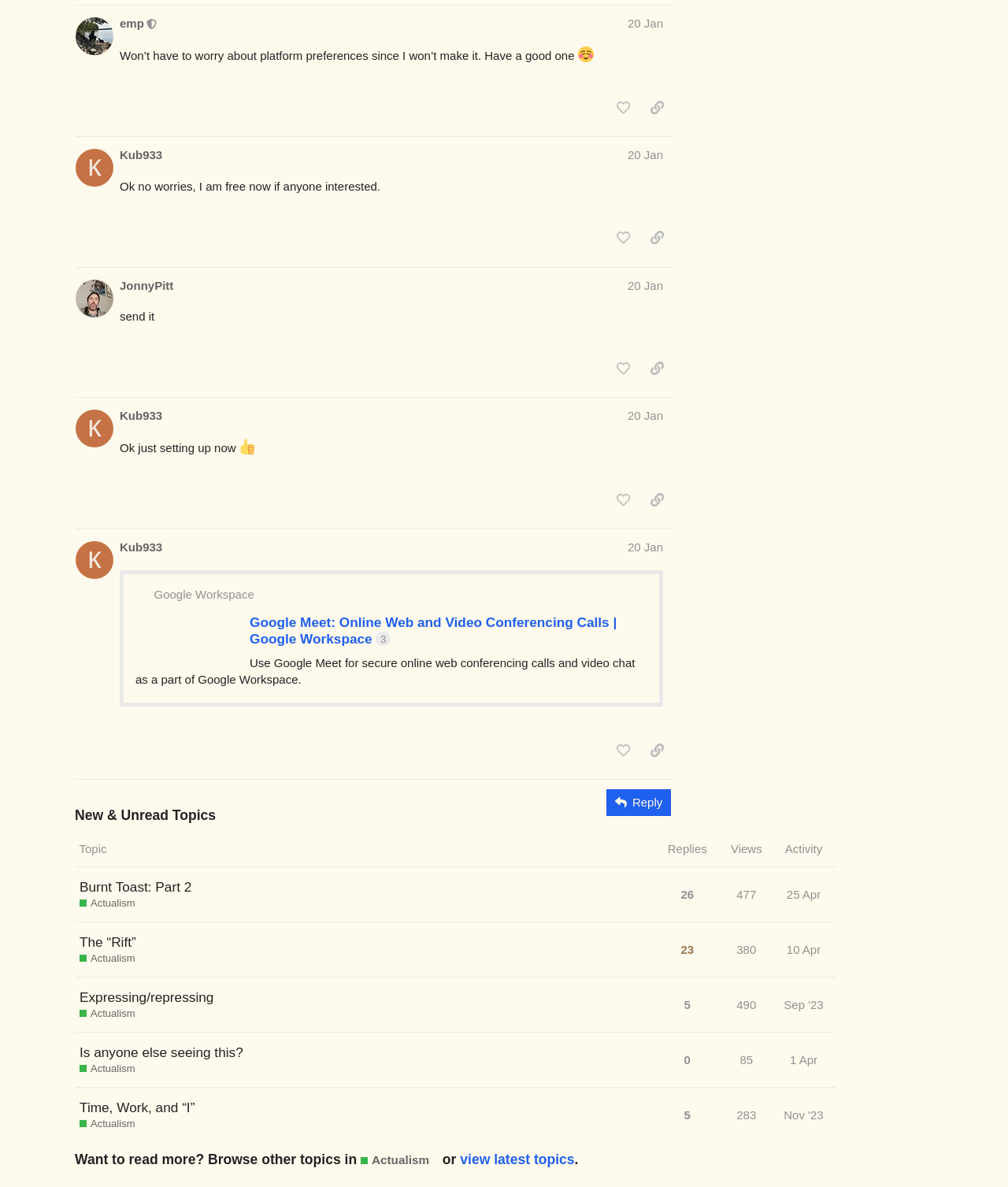Use a single word or phrase to answer the question: 
What is the topic of the post with 26 replies?

Burnt Toast: Part 2